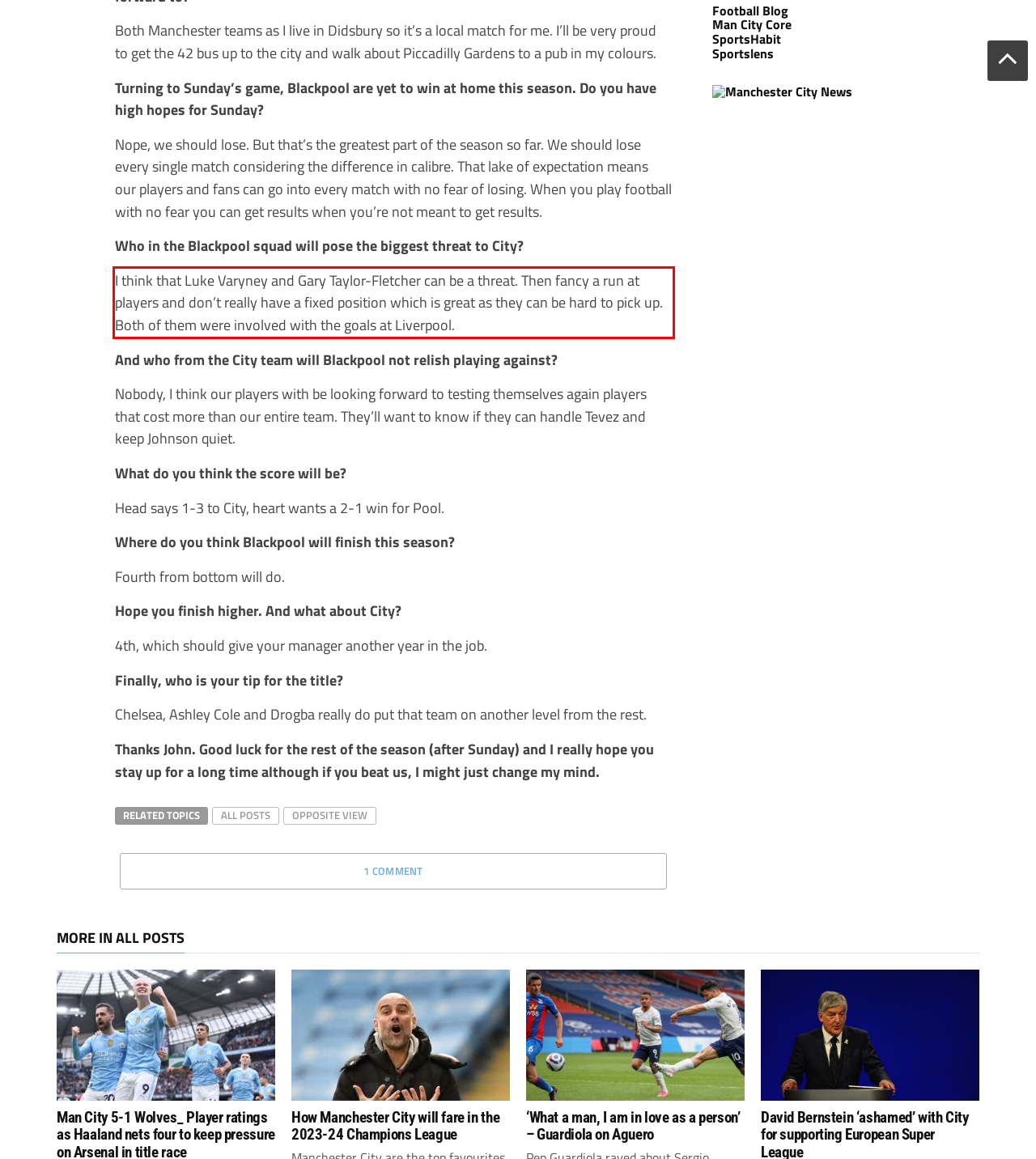Please extract the text content from the UI element enclosed by the red rectangle in the screenshot.

I think that Luke Varyney and Gary Taylor-Fletcher can be a threat. Then fancy a run at players and don’t really have a fixed position which is great as they can be hard to pick up. Both of them were involved with the goals at Liverpool.